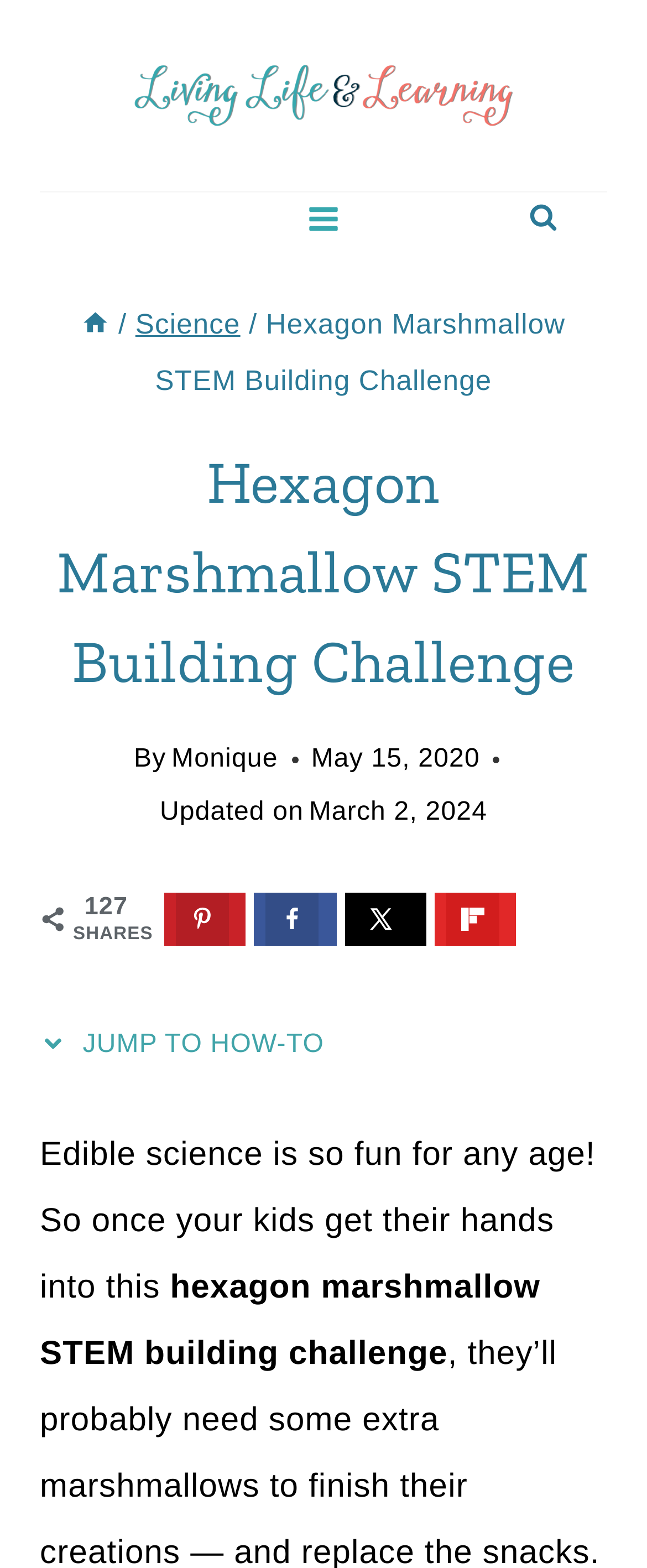Please identify the bounding box coordinates of the element on the webpage that should be clicked to follow this instruction: "Visit the homepage". The bounding box coordinates should be given as four float numbers between 0 and 1, formatted as [left, top, right, bottom].

[0.126, 0.197, 0.17, 0.217]